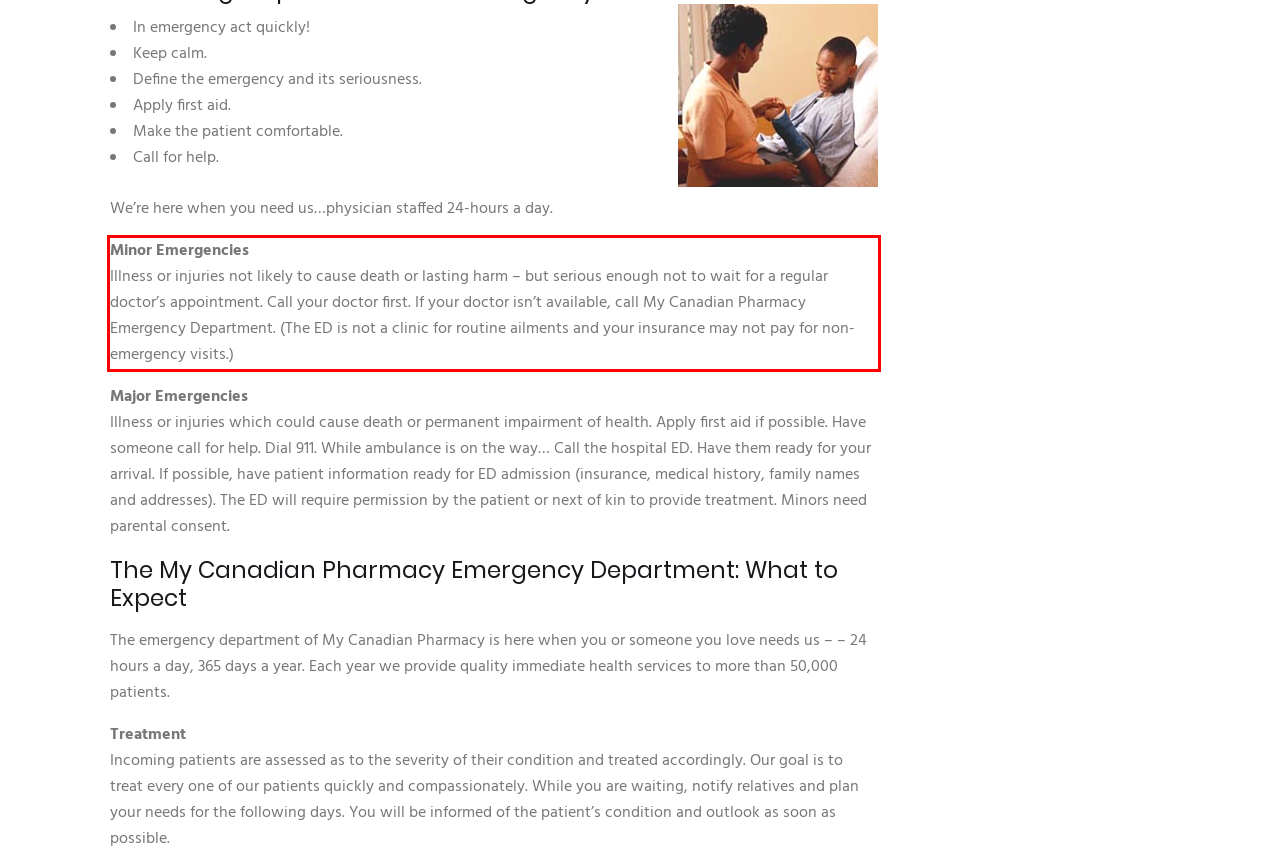Given a screenshot of a webpage with a red bounding box, please identify and retrieve the text inside the red rectangle.

Minor Emergencies Illness or injuries not likely to cause death or lasting harm – but serious enough not to wait for a regular doctor’s appointment. Call your doctor first. If your doctor isn’t available, call My Canadian Pharmacy Emergency Department. (The ED is not a clinic for routine ailments and your insurance may not pay for non-emergency visits.)